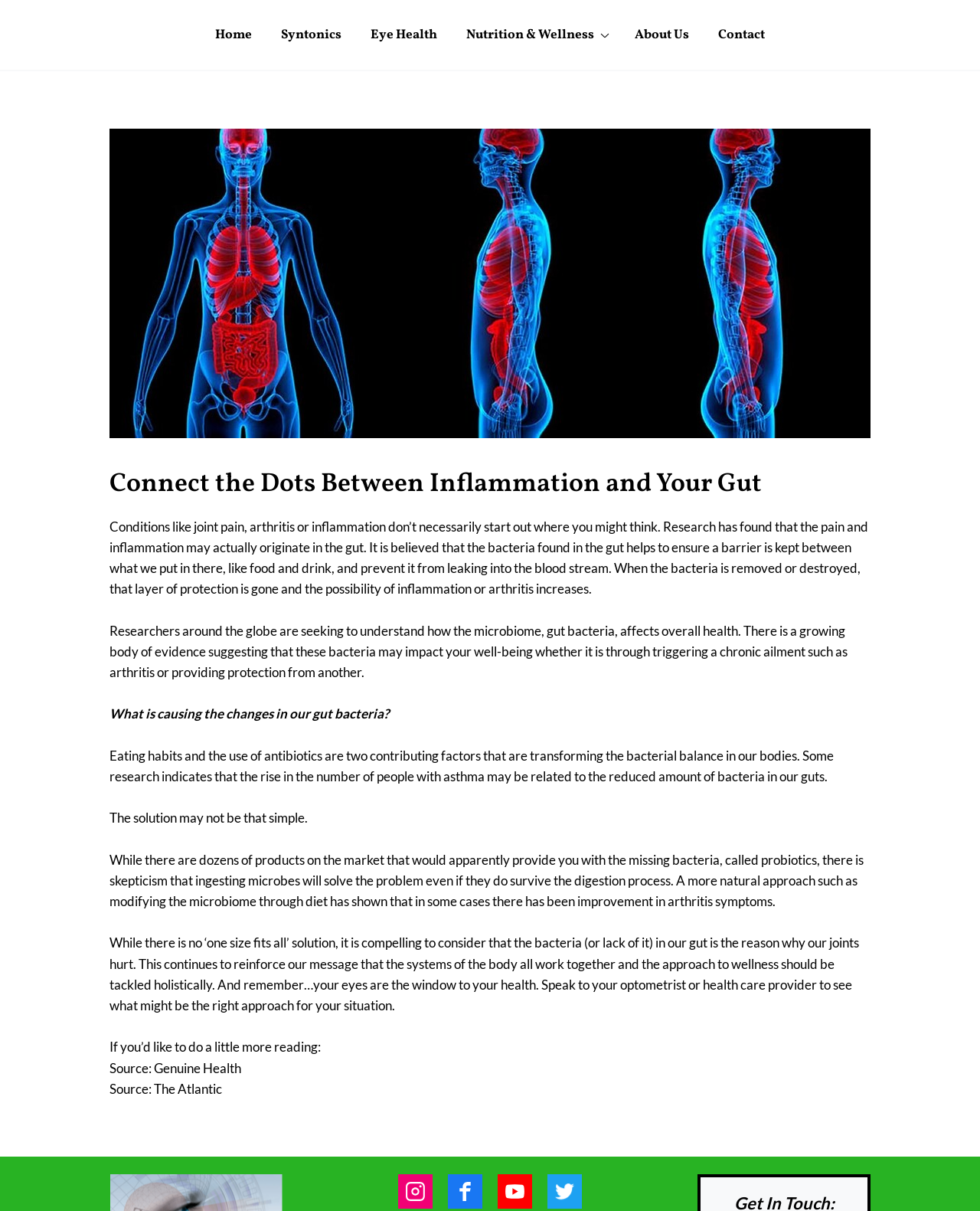Predict the bounding box of the UI element based on this description: "About Us".

[0.637, 0.018, 0.714, 0.04]